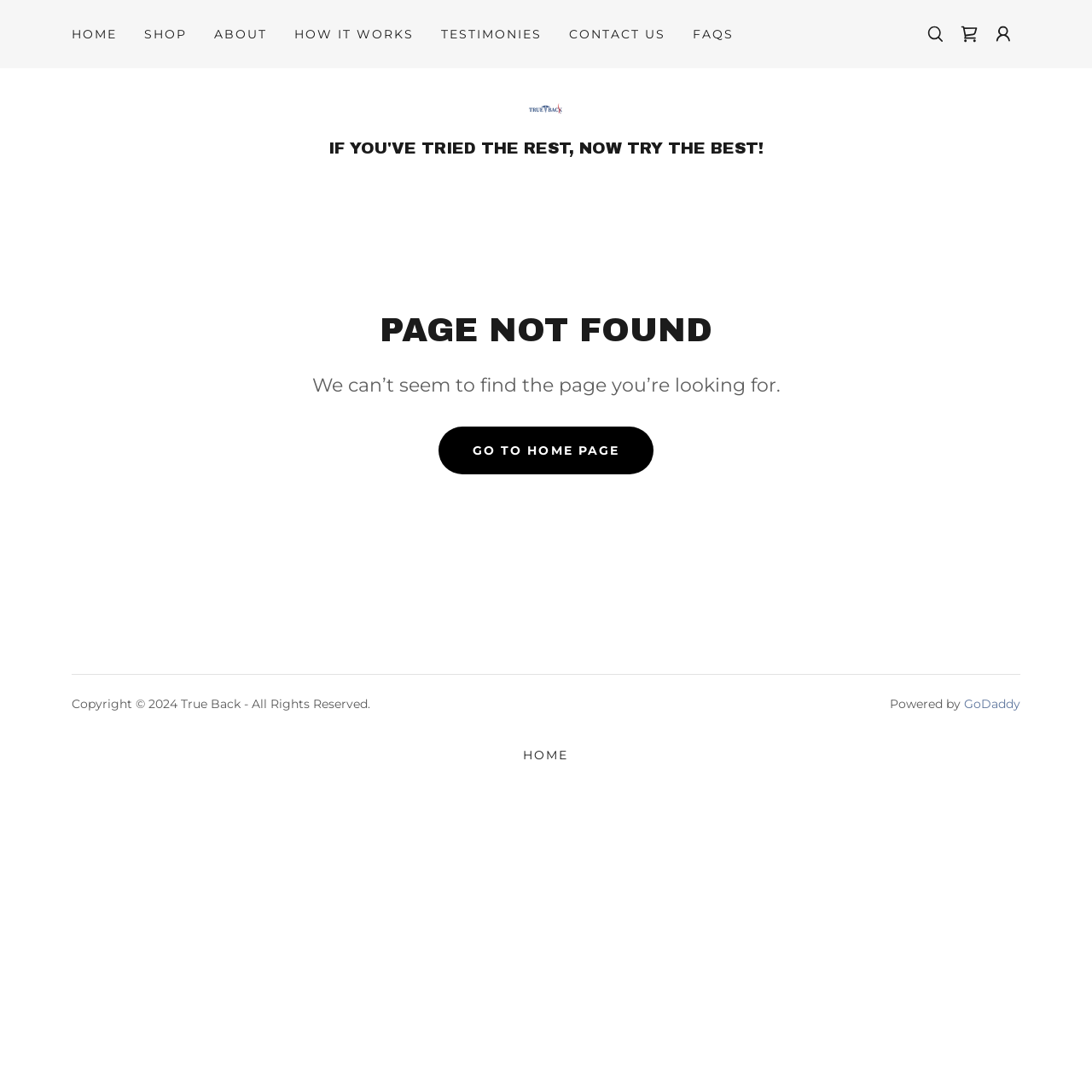Identify the bounding box coordinates of the specific part of the webpage to click to complete this instruction: "go to about page".

[0.191, 0.017, 0.249, 0.045]